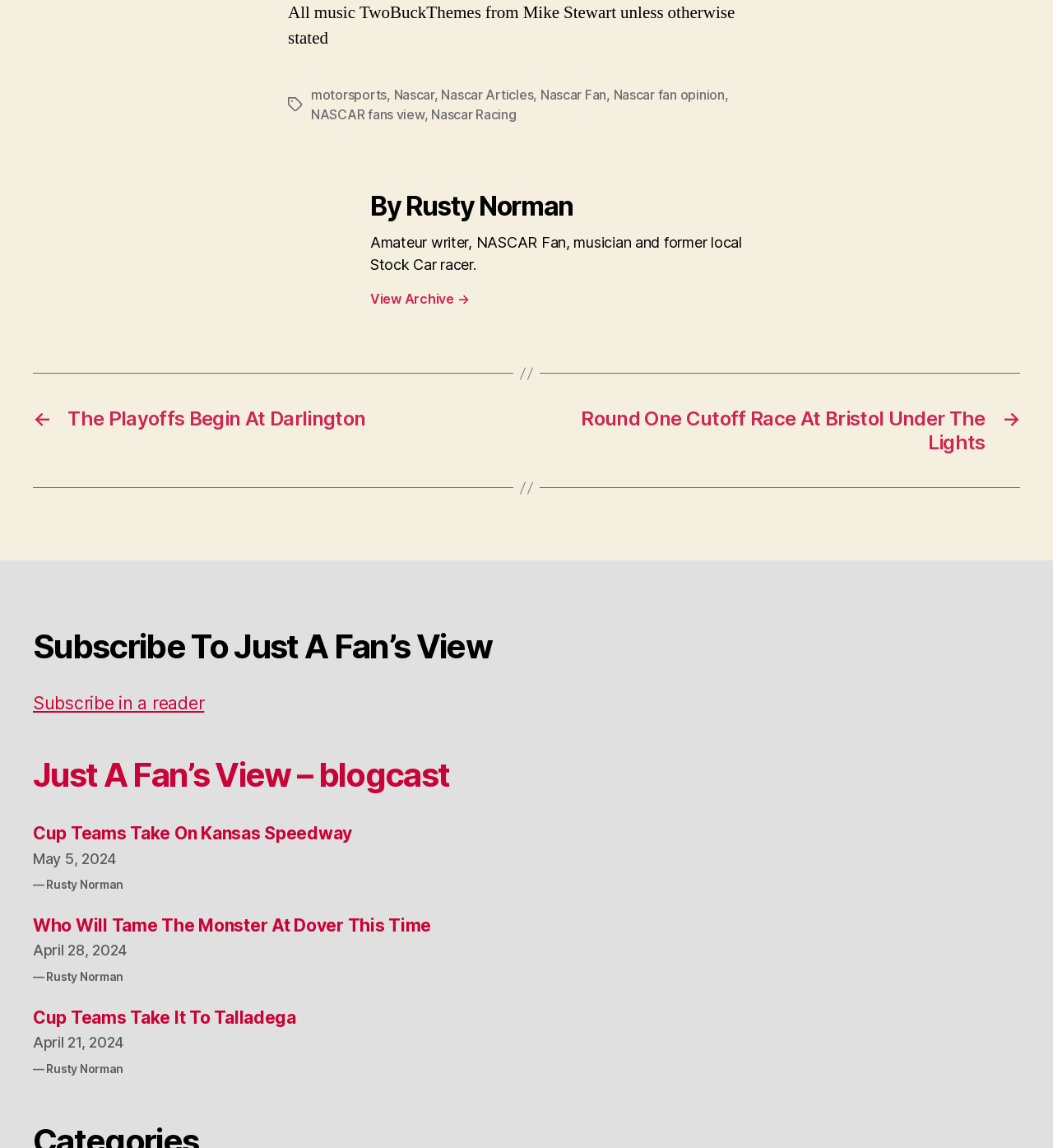Refer to the image and provide a thorough answer to this question:
What is the topic of the blog?

The topic of the blog is NASCAR, which is evident from the tags section with links to 'motorsports', 'Nascar', 'Nascar Articles', 'Nascar Fan', and 'Nascar fan opinion'. Additionally, the article titles and descriptions also suggest that the blog is about NASCAR.